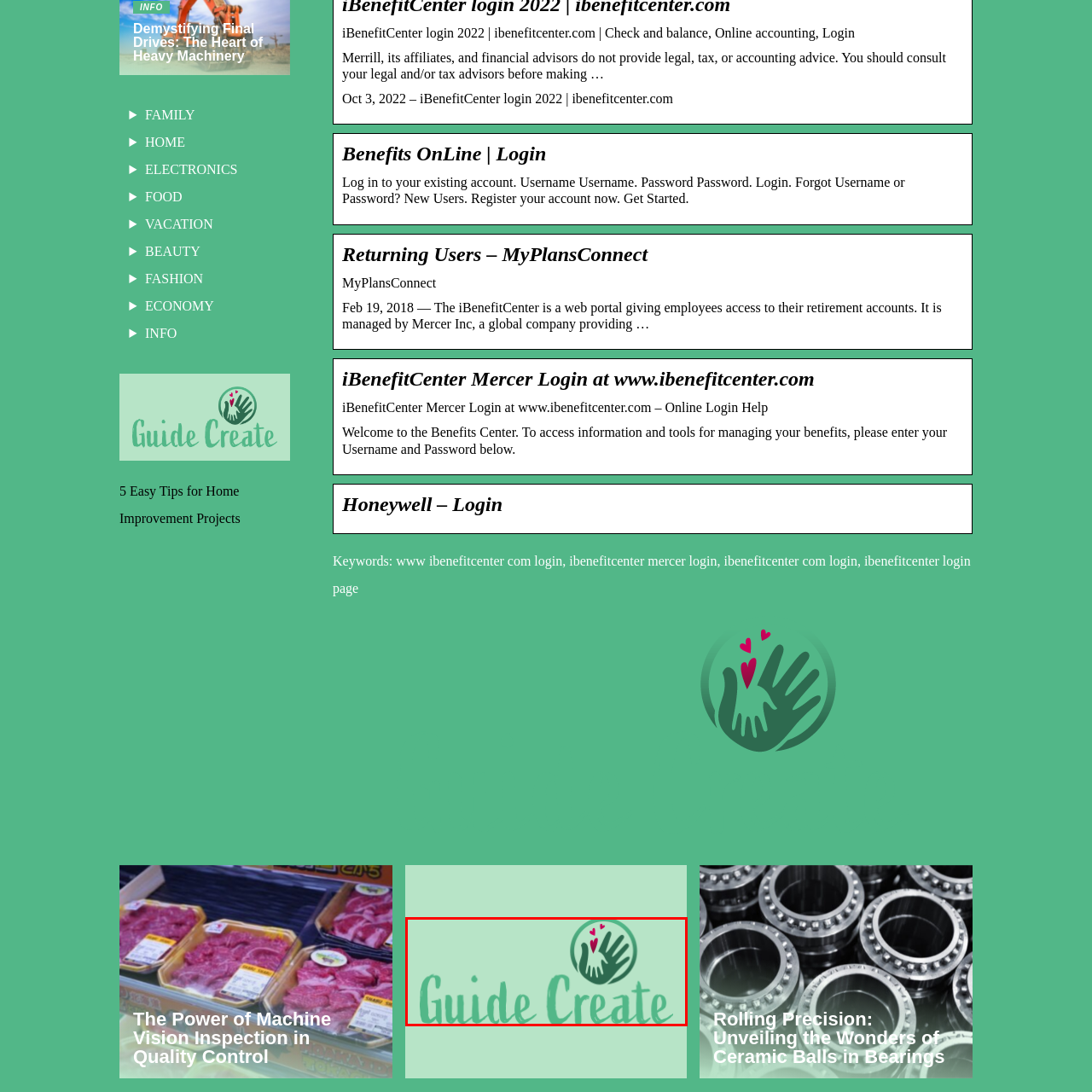Carefully examine the image inside the red box and generate a detailed caption for it.

The image features a playful and colorful logo for "Guide Create." It presents a light green background that evokes a sense of warmth and community. At the center, there are two stylized hands, symbolizing guidance and collaboration, with hearts above them, representing care and compassion. The text "Guide Create" is displayed prominently in a whimsical font, suggesting creativity and a friendly approach. This logo effectively conveys the essence of a supportive platform focused on helping individuals or groups engage in projects or initiatives together.